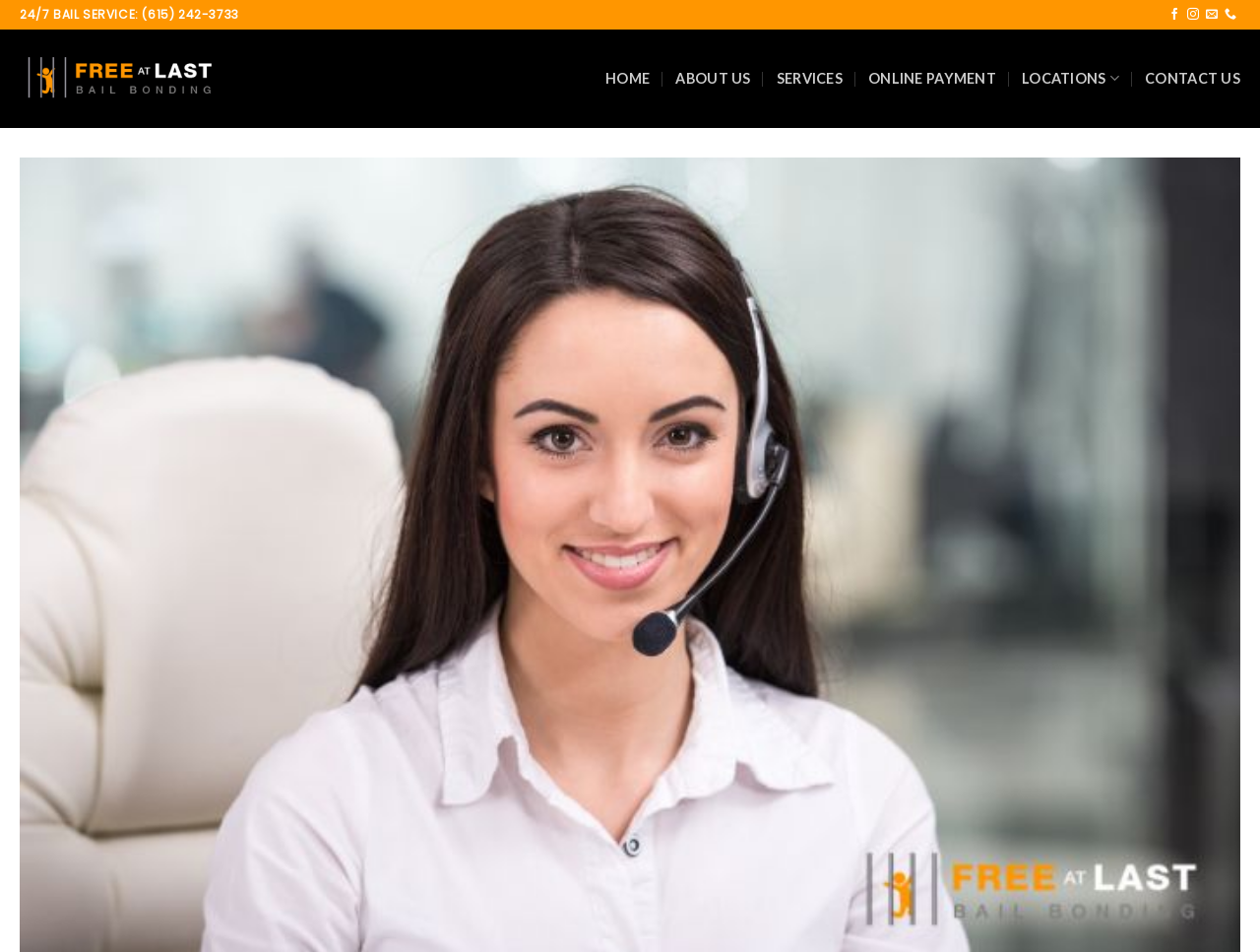Using the description: "Services", identify the bounding box of the corresponding UI element in the screenshot.

[0.616, 0.06, 0.669, 0.105]